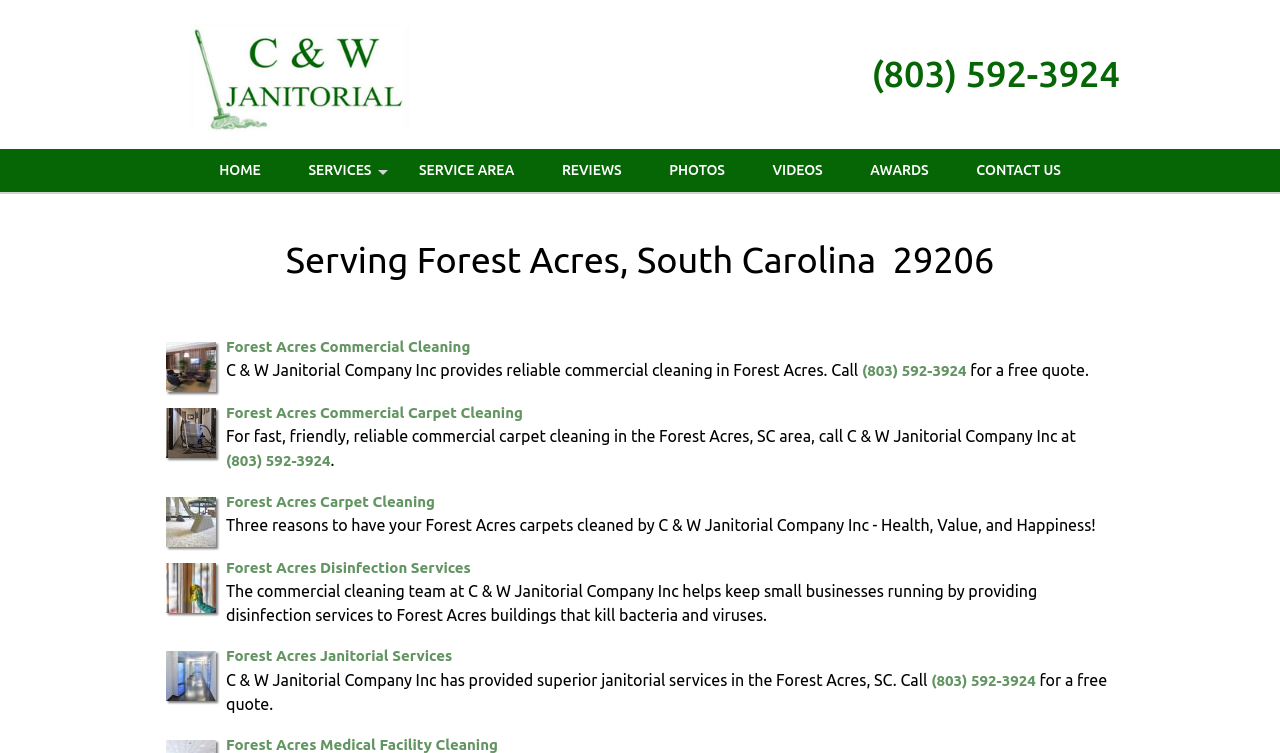How can I get a free quote from C & W Janitorial Company Inc?
Identify the answer in the screenshot and reply with a single word or phrase.

Call (803) 592-3924